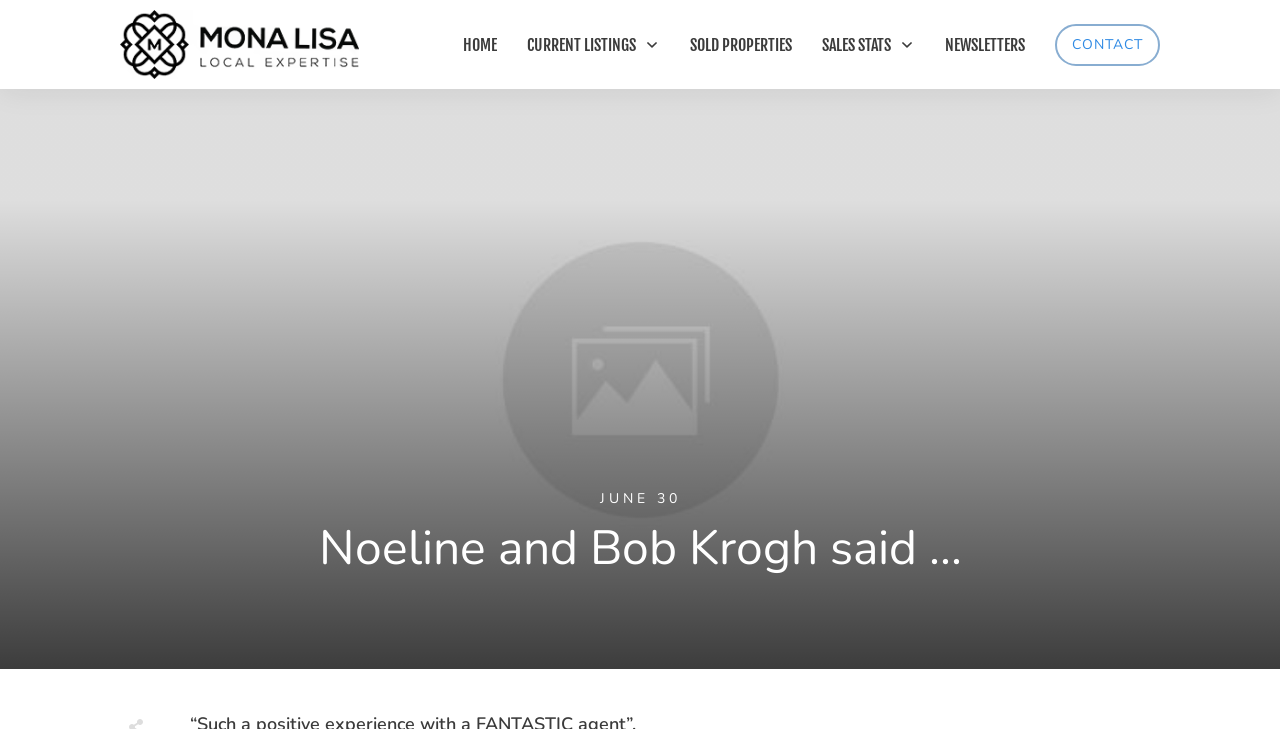What is the name of the real estate guide?
Please look at the screenshot and answer using one word or phrase.

Mona Lisa